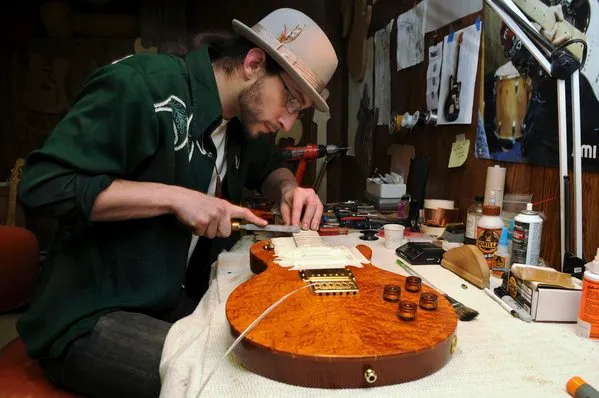Please provide a detailed answer to the question below based on the screenshot: 
What is the luthier possibly doing to the guitar?

The caption suggests that the luthier is focused on a section of the guitar's neck, and is possibly performing fret work or adjusting the setup, indicating that they are working on the guitar's neck and fretboard area.